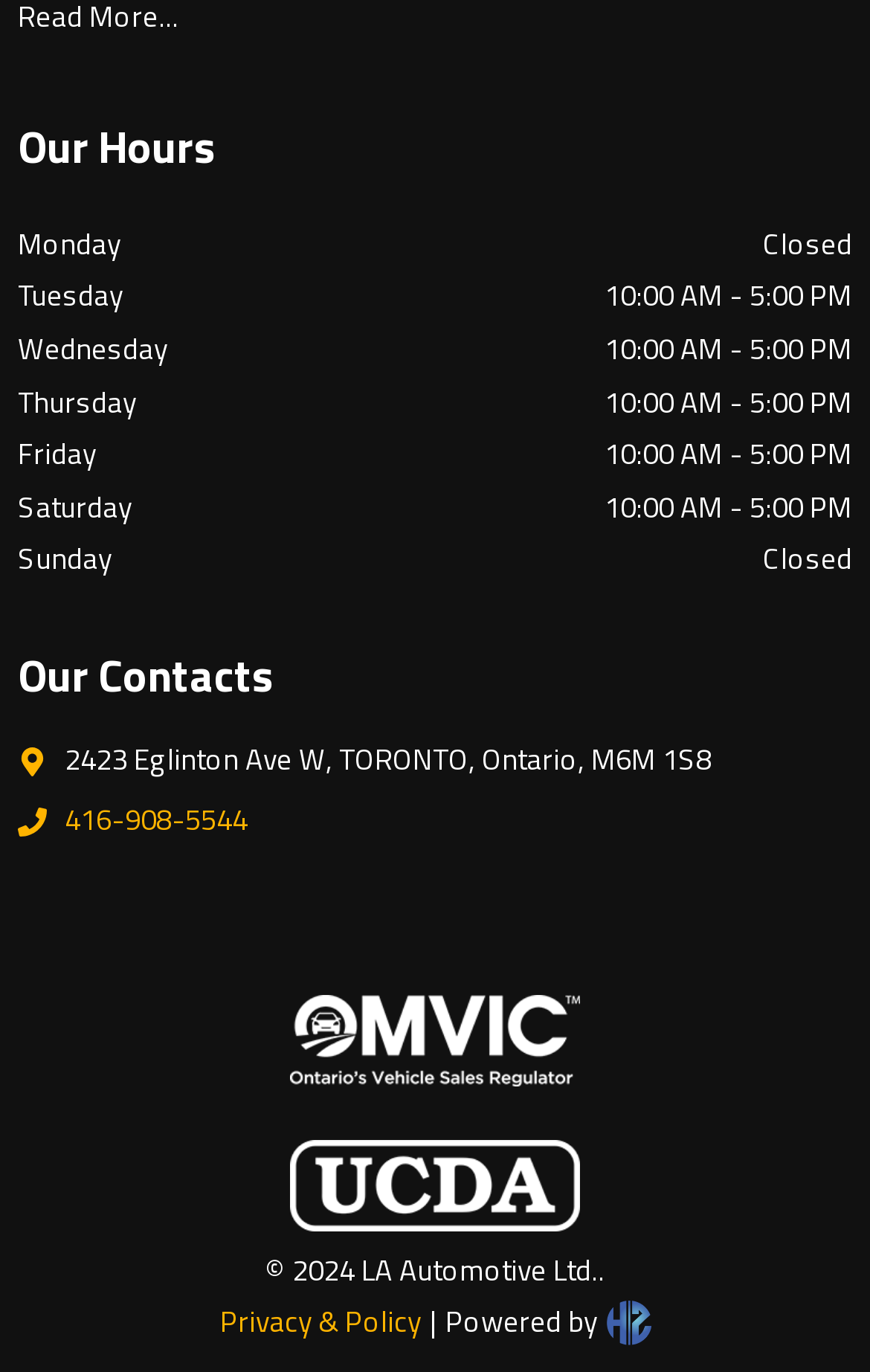What are the hours on Monday?
Refer to the screenshot and deliver a thorough answer to the question presented.

I found the 'Our Hours' heading and then looked for the 'Monday' text. Next to it, I saw the 'Closed' text, which indicates that the business is closed on Mondays.